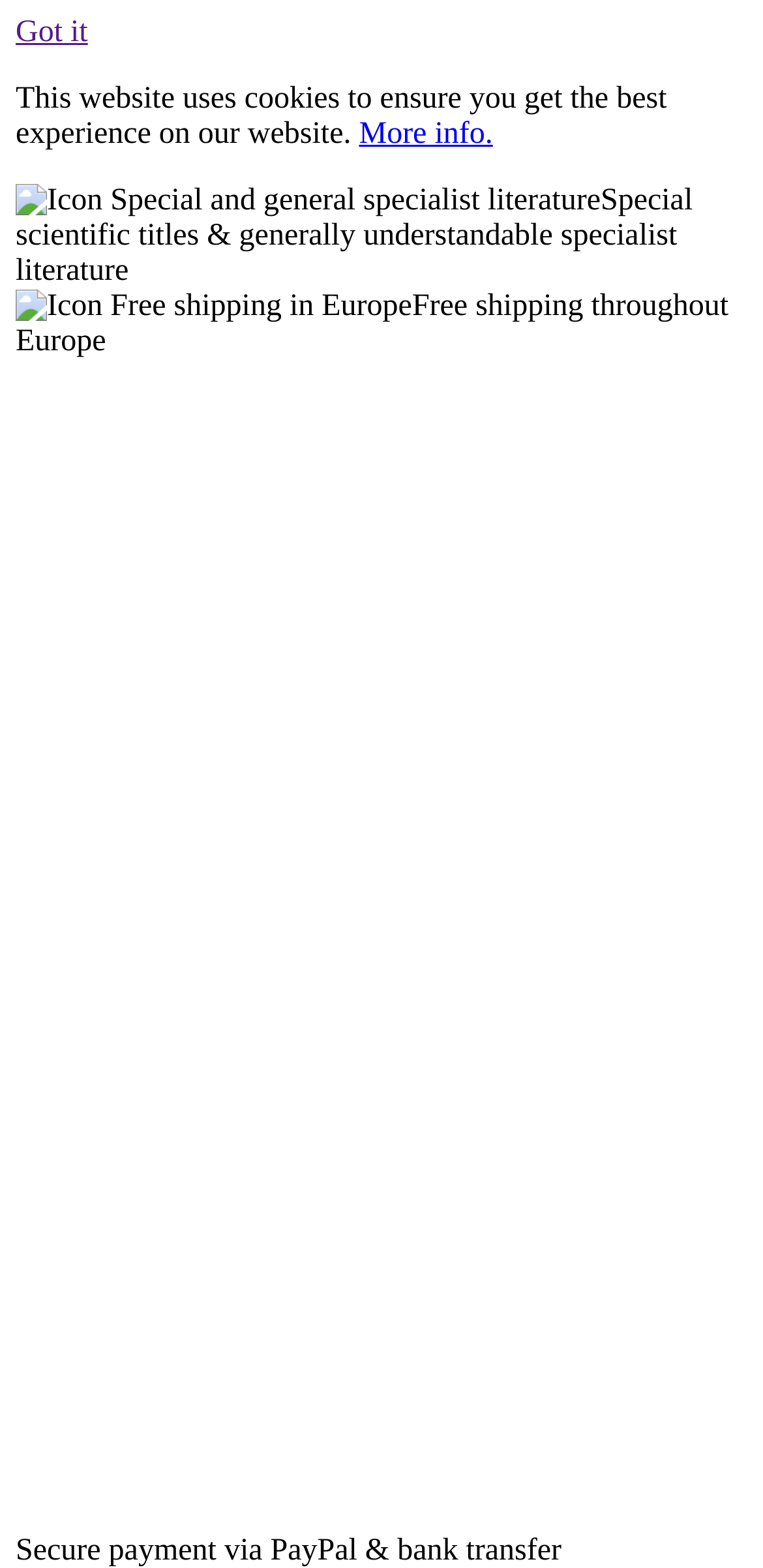What payment methods are accepted?
Please provide an in-depth and detailed response to the question.

The static text 'Secure payment via PayPal & bank transfer' explicitly states that the accepted payment methods are PayPal and bank transfer.